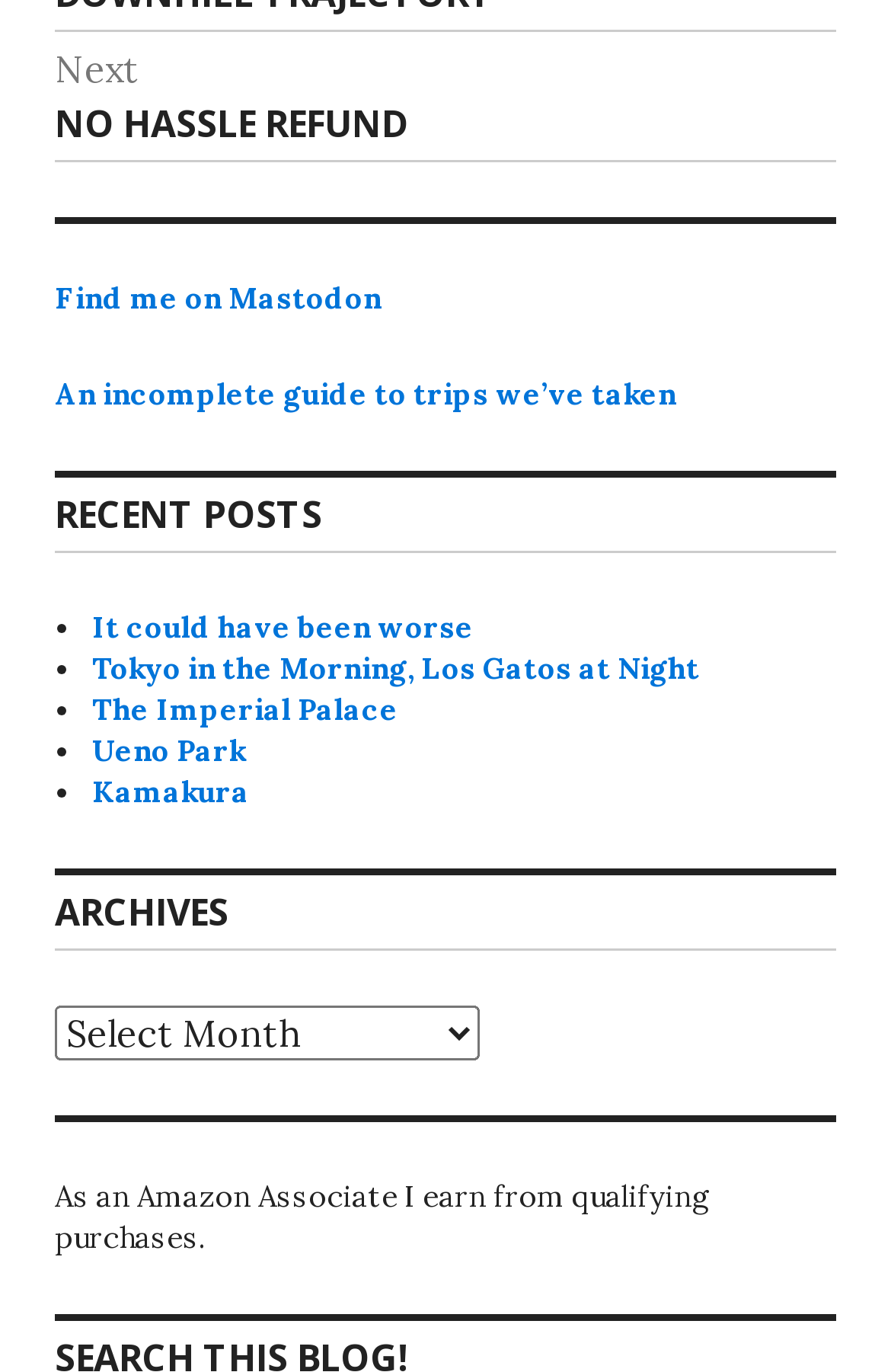Answer the question below in one word or phrase:
How many recent posts are listed?

5